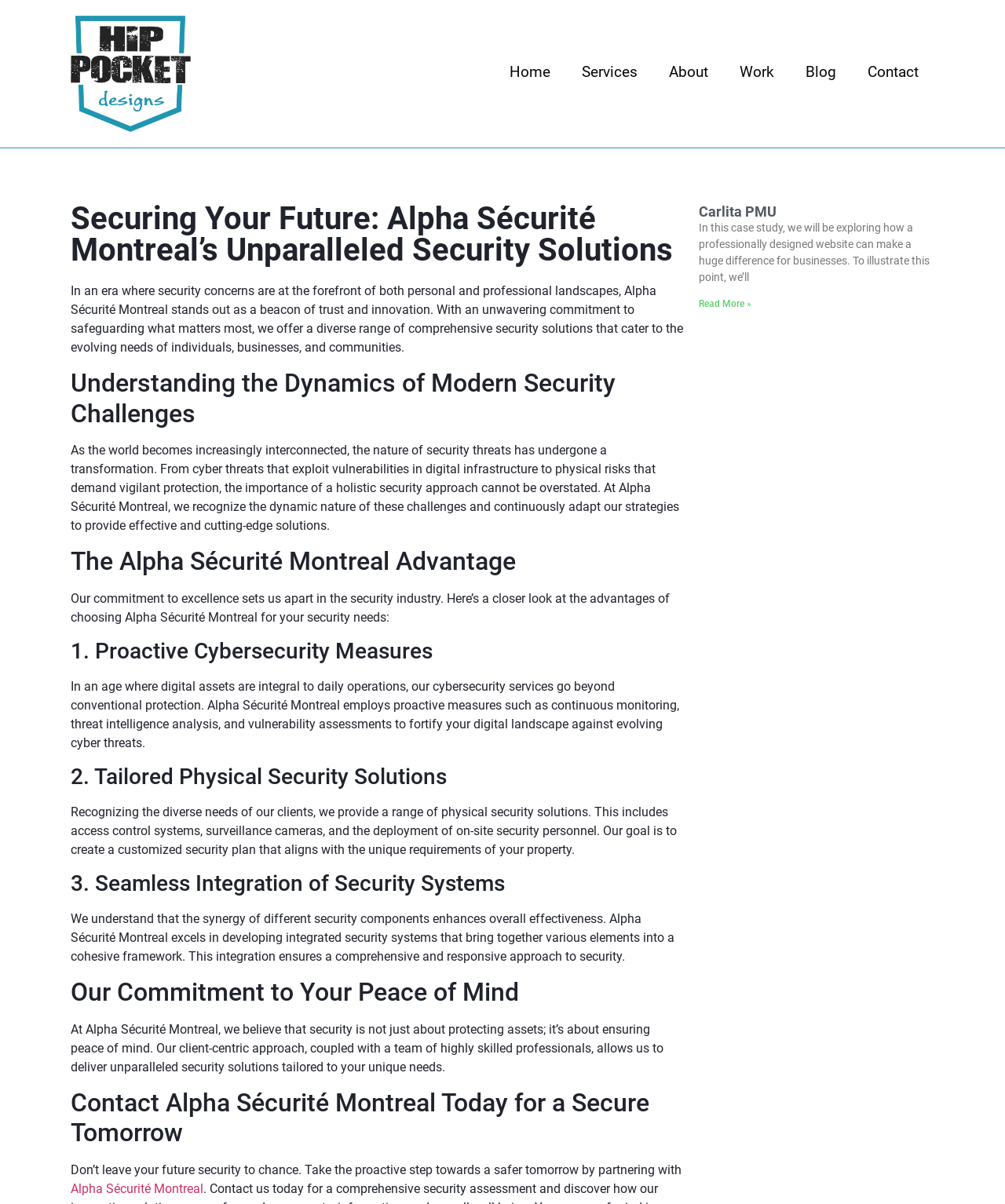Identify the bounding box coordinates of the region that needs to be clicked to carry out this instruction: "Contact Alpha Sécurité Montreal". Provide these coordinates as four float numbers ranging from 0 to 1, i.e., [left, top, right, bottom].

[0.848, 0.045, 0.93, 0.075]